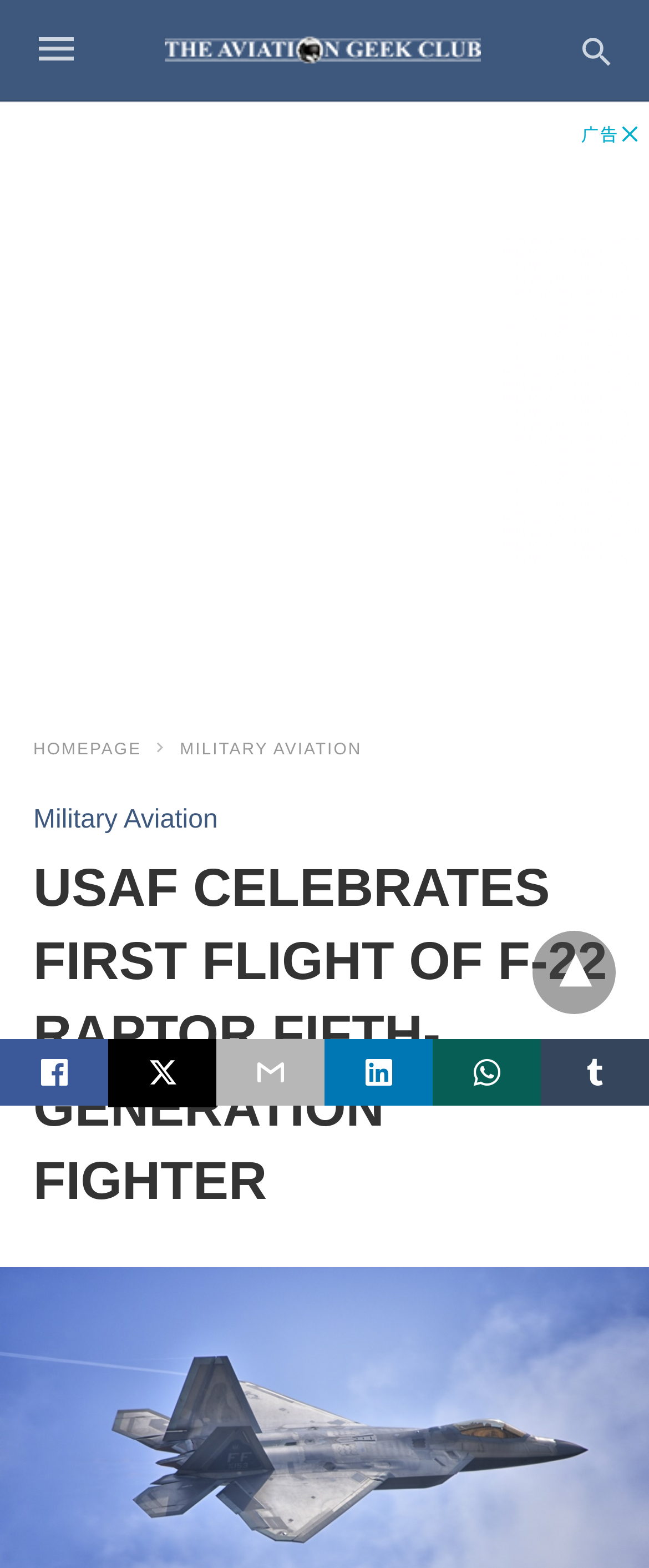Please provide a detailed answer to the question below based on the screenshot: 
What is the name of the website?

The name of the website can be found in the top-left corner of the webpage, where it says 'The Aviation Geek Club' in a link format.